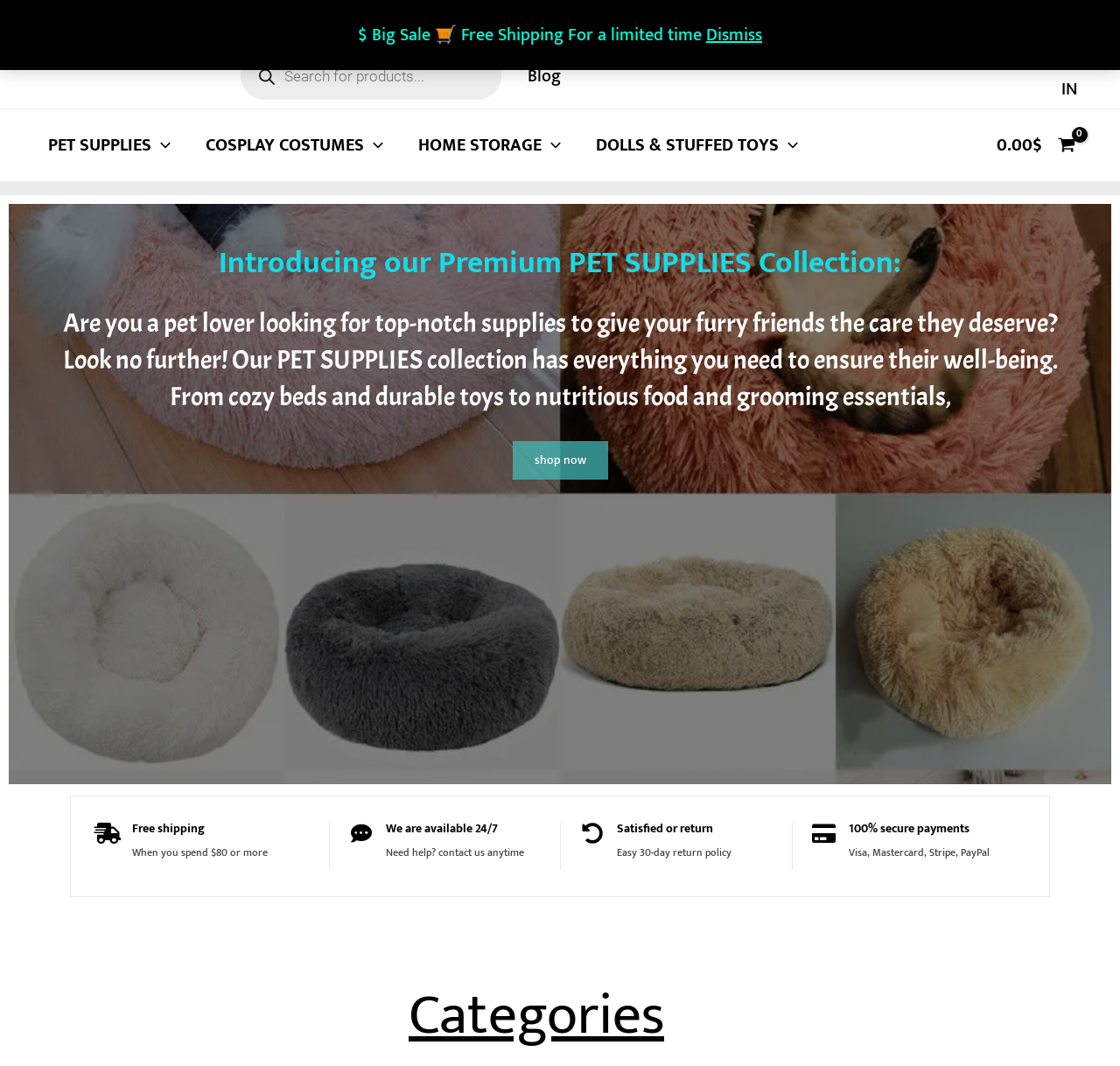Answer the question with a brief word or phrase:
What is the theme of the premium collection being introduced?

PET SUPPLIES